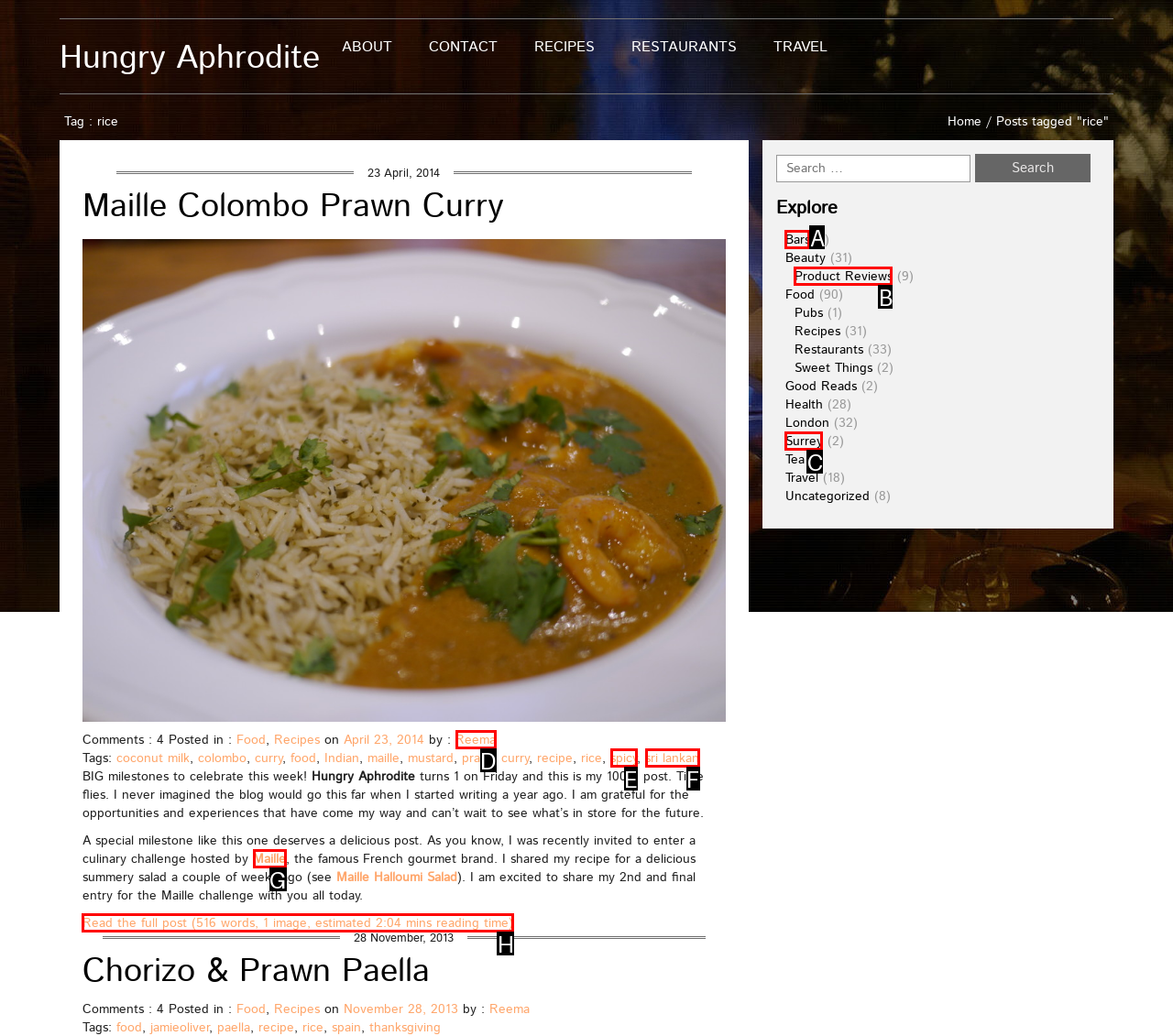Determine which HTML element I should select to execute the task: Read the full post
Reply with the corresponding option's letter from the given choices directly.

H